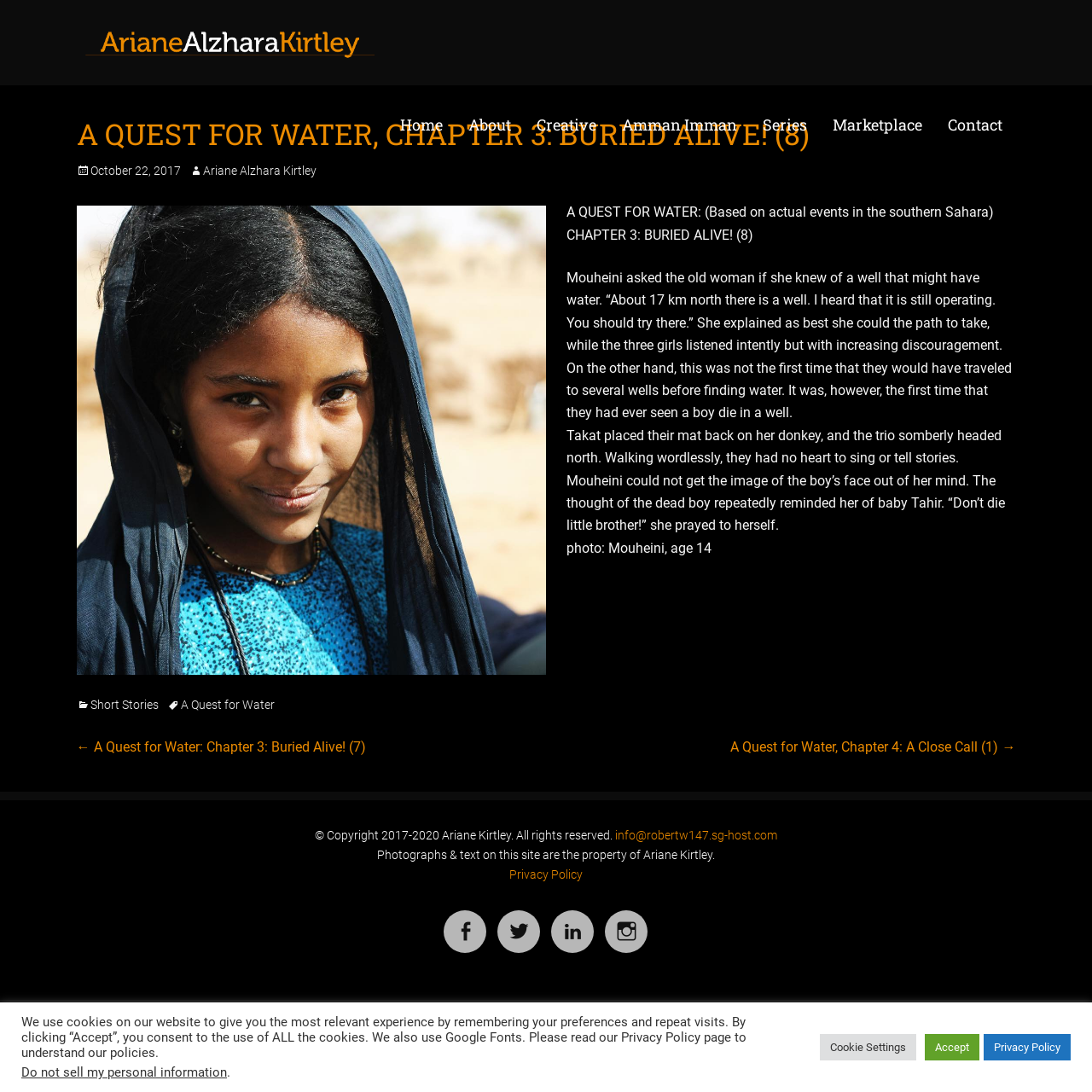What is the name of the series that this chapter belongs to?
Utilize the information in the image to give a detailed answer to the question.

I found the name of the series by looking at the text that says 'A QUEST FOR WATER: (Based on actual events in the southern Sahara)' and then extracting the series name from the text, which is 'A Quest for Water'.